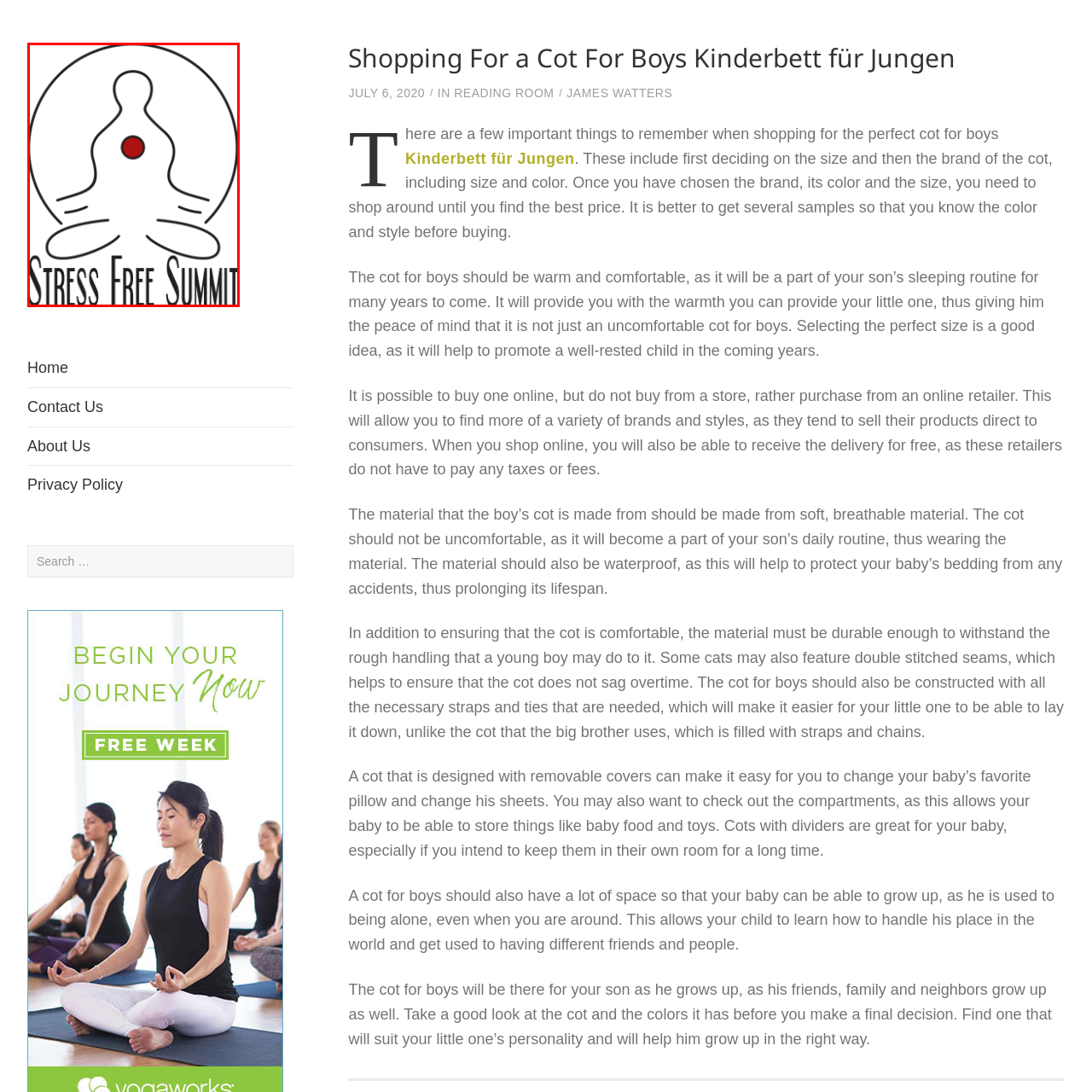View the image surrounded by the red border, What does the red dot symbolize?
 Answer using a single word or phrase.

Focus and energy